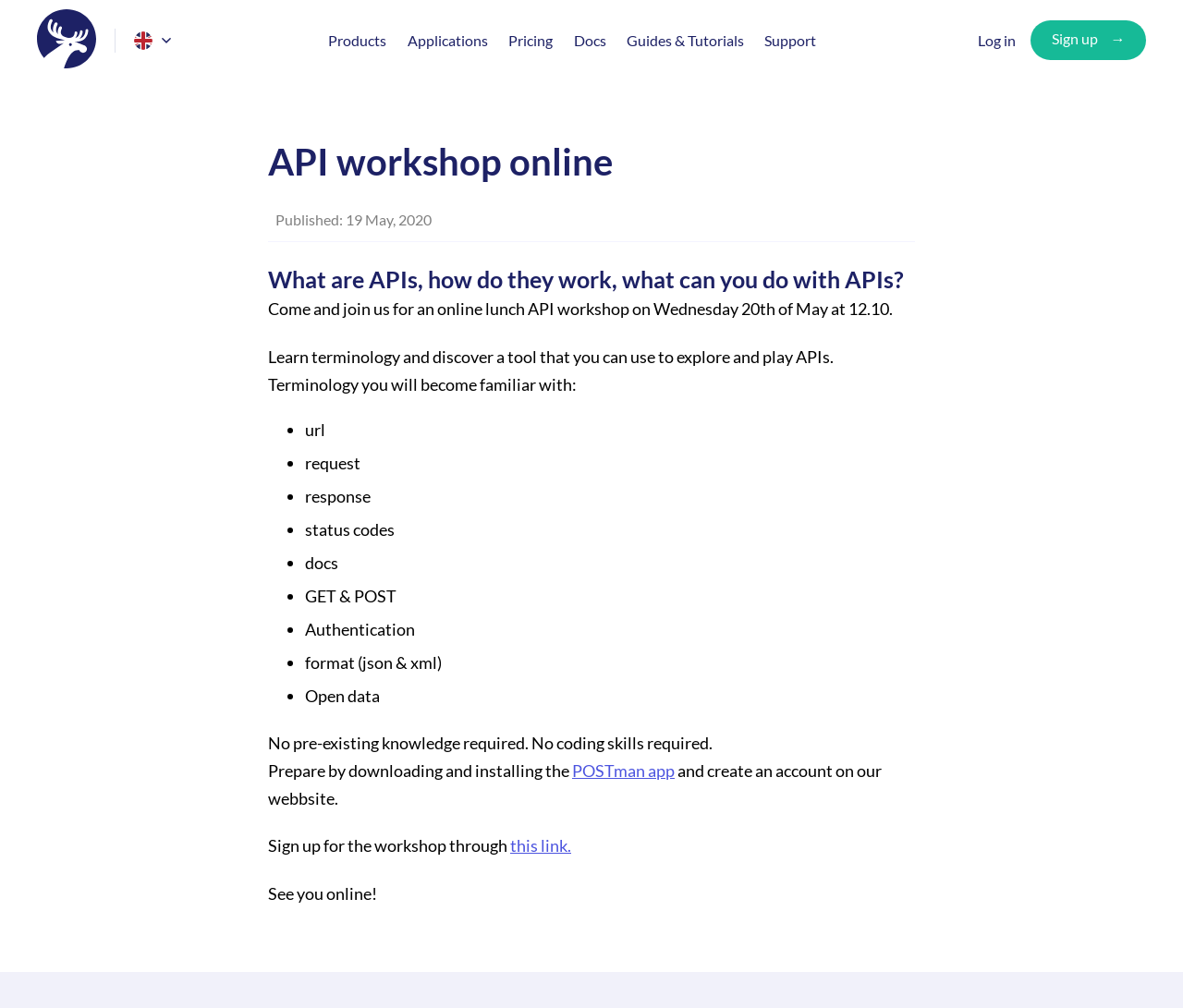Generate the title text from the webpage.

API workshop online